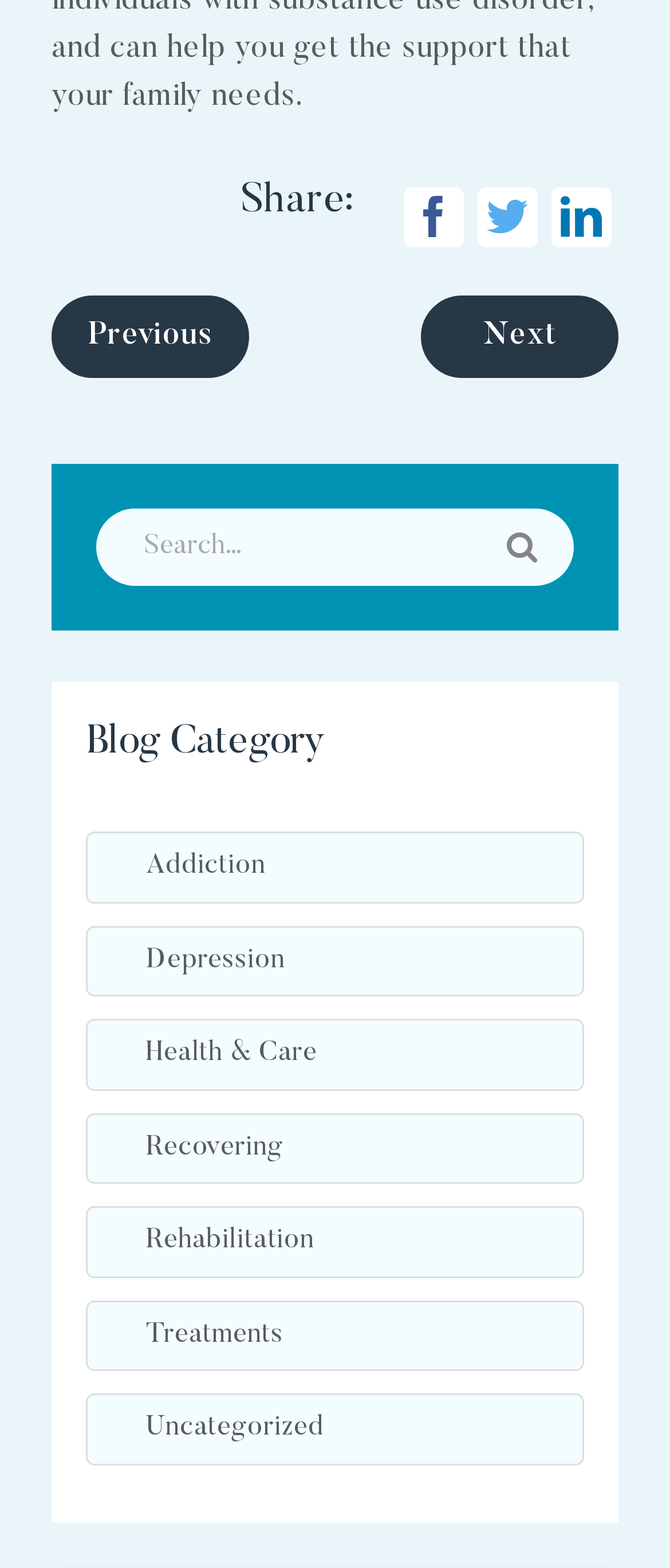Please give a one-word or short phrase response to the following question: 
What is the purpose of the search box?

To search for content